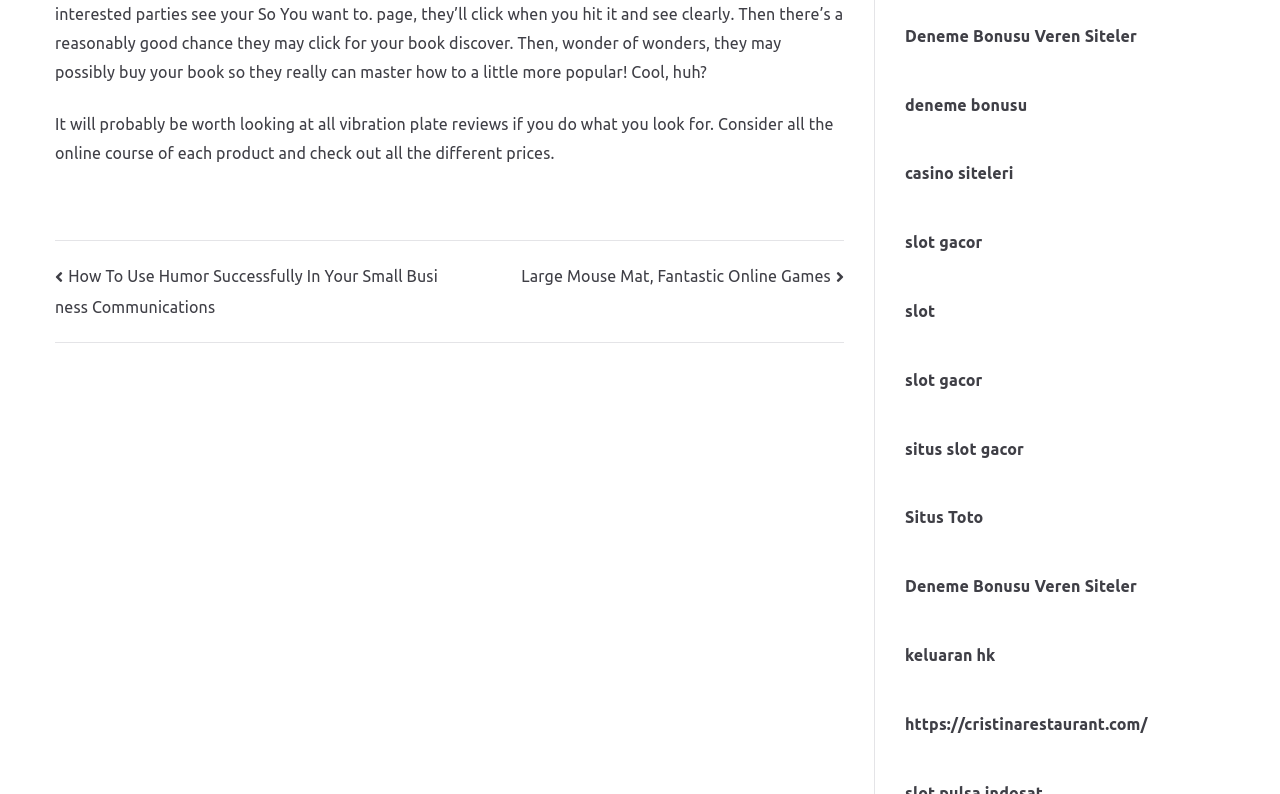What is the URL of the last link in the right-hand side section?
Based on the image, give a one-word or short phrase answer.

https://cristinarestaurant.com/